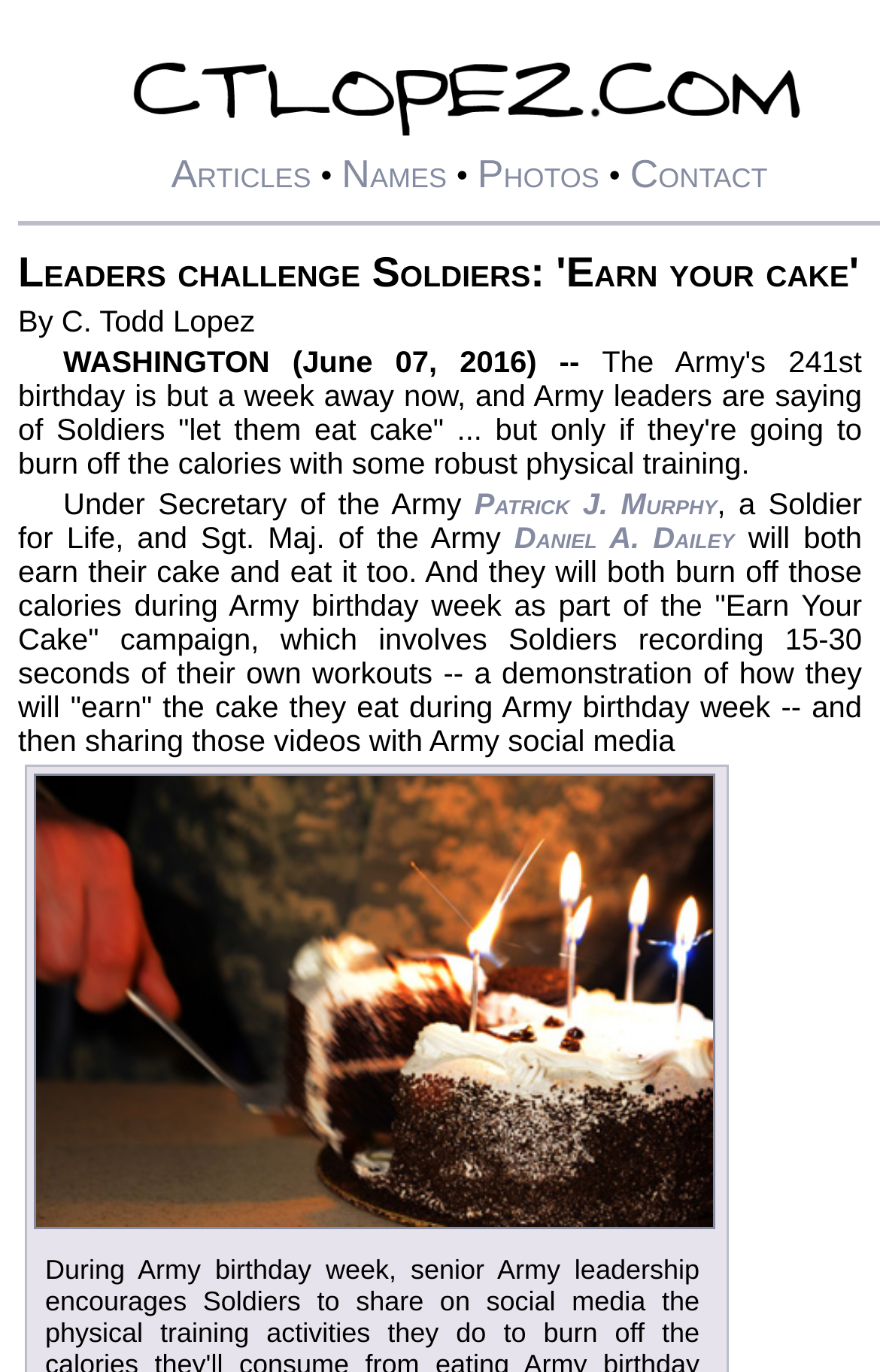Give a one-word or short phrase answer to the question: 
What is the 'Earn Your Cake' campaign about?

Recording workouts and sharing videos